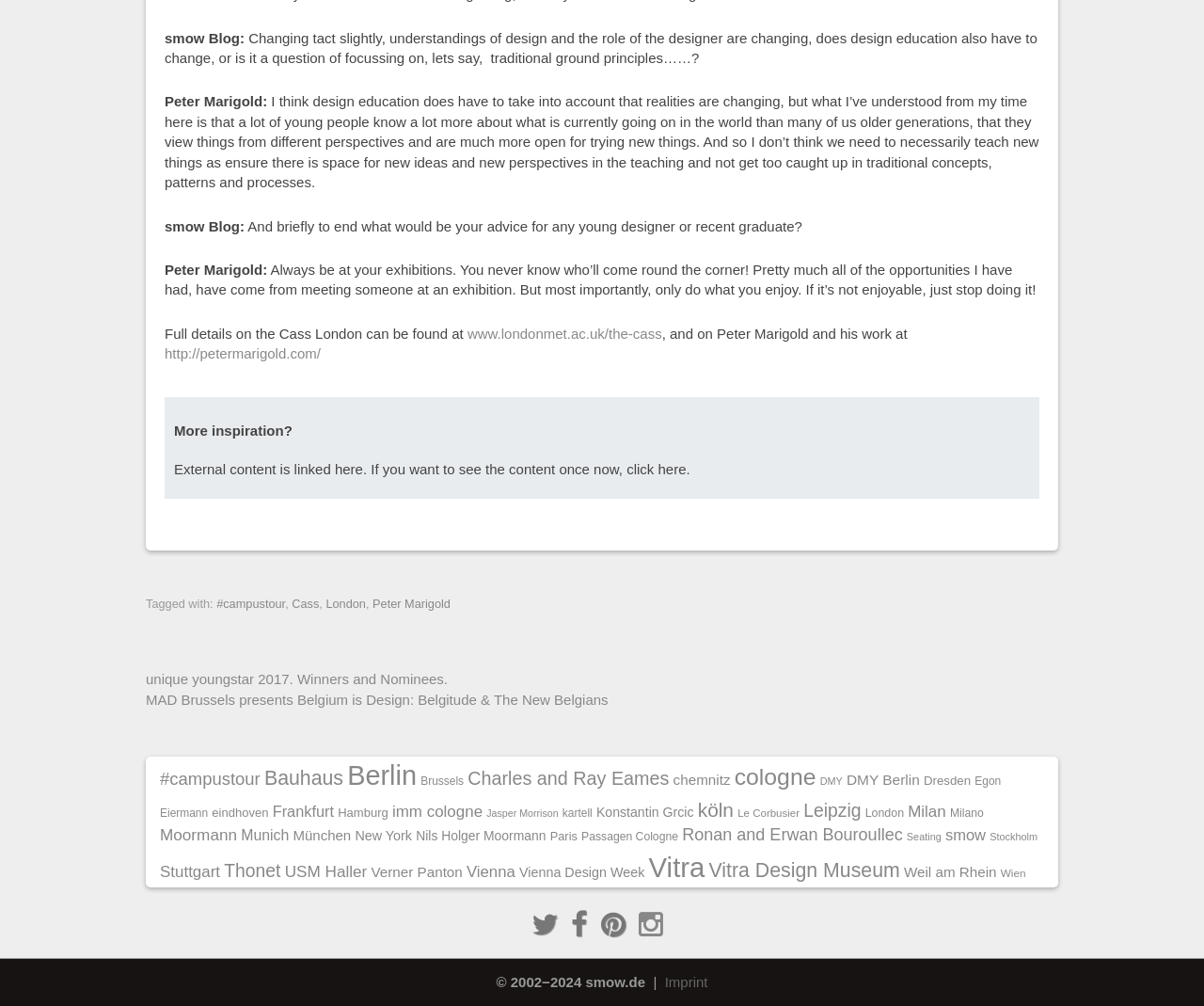Give a one-word or short phrase answer to the question: 
What is the name of the website?

smow